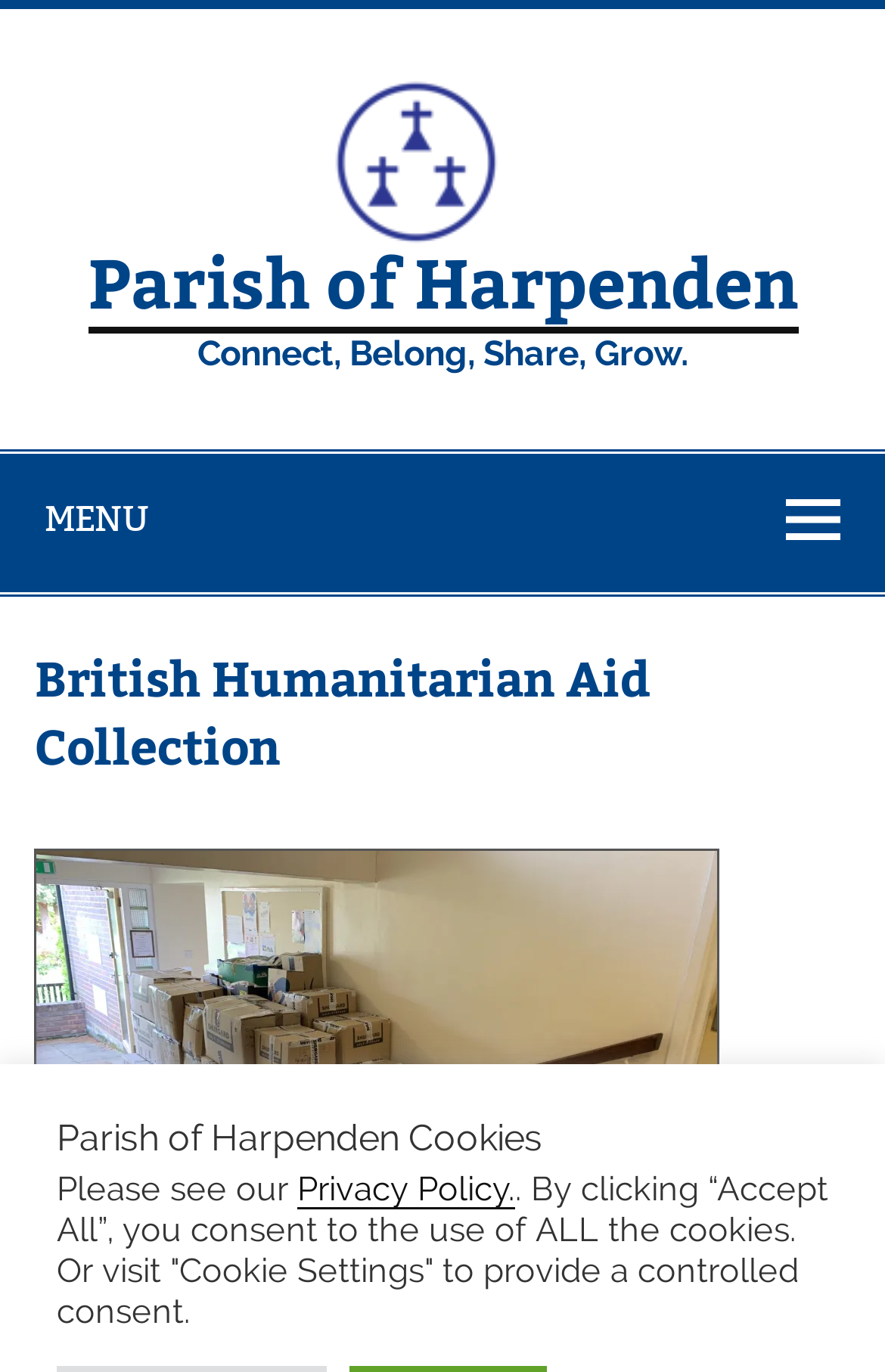What is the main title displayed on this webpage?

British Humanitarian Aid  Collection